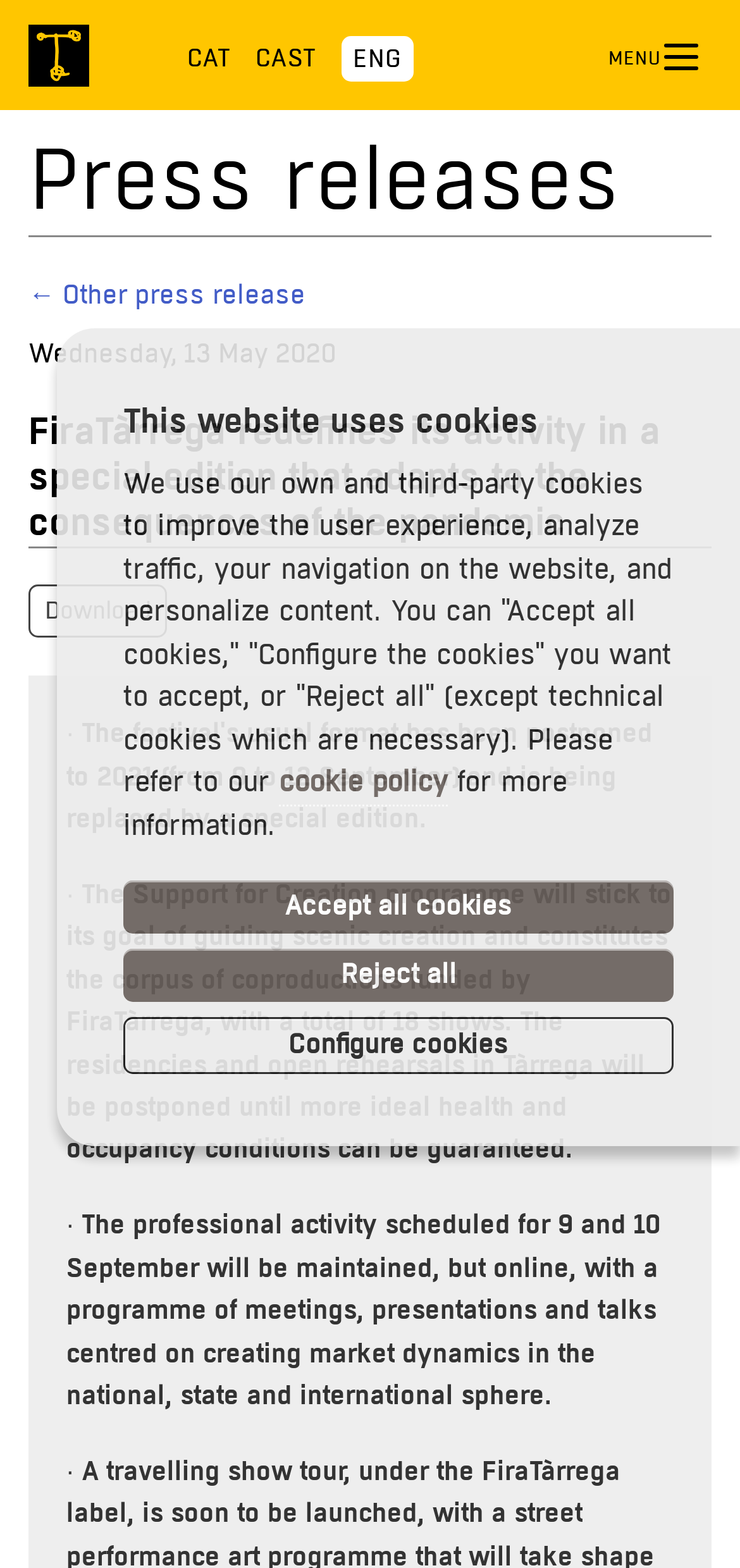Could you find the bounding box coordinates of the clickable area to complete this instruction: "Go to About Us"?

[0.0, 0.071, 1.0, 0.128]